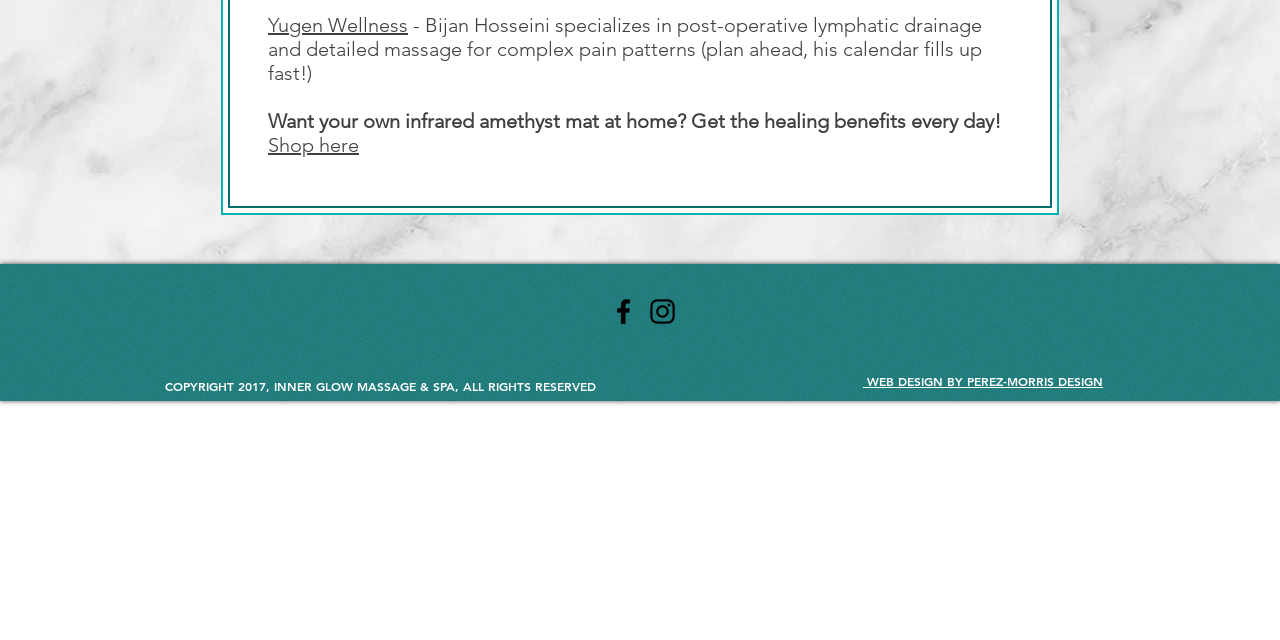Provide the bounding box coordinates for the UI element that is described by this text: "WEB DESIGN BY PEREZ-MORRIS DESIGN". The coordinates should be in the form of four float numbers between 0 and 1: [left, top, right, bottom].

[0.674, 0.572, 0.862, 0.614]